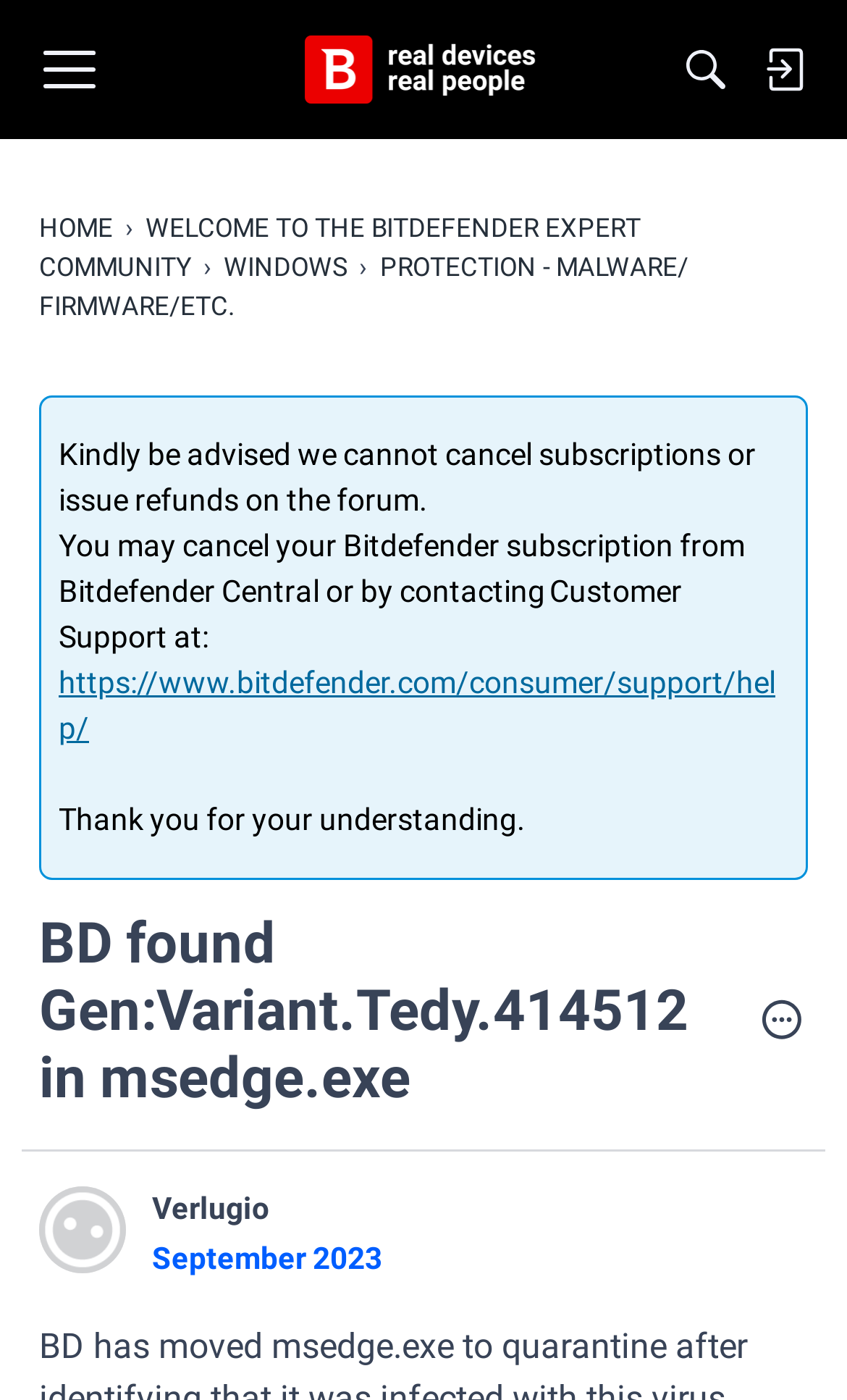What is the text of the first link on the top navigation bar?
Respond with a short answer, either a single word or a phrase, based on the image.

Home